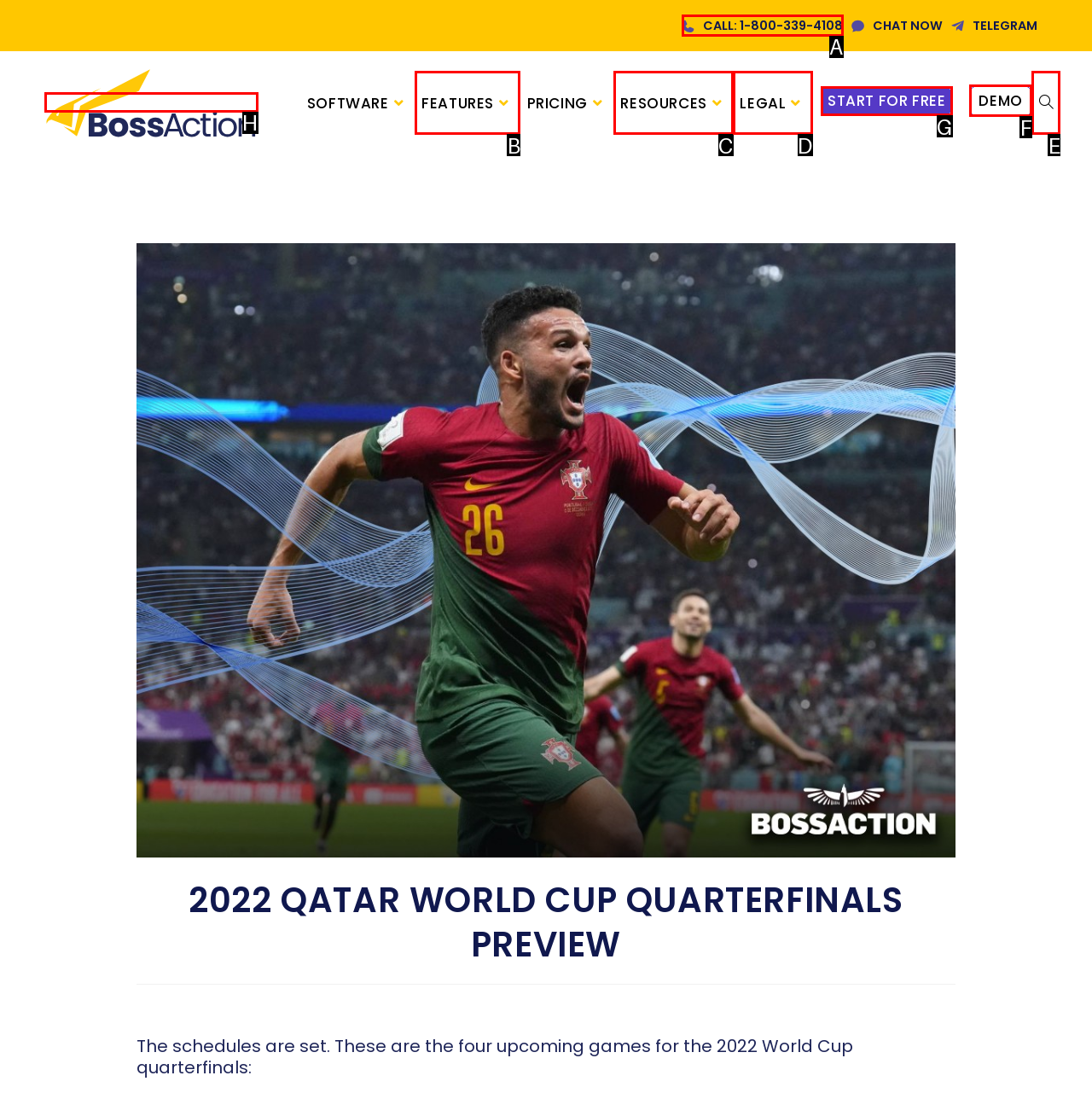Which HTML element should be clicked to complete the following task: Check the date of the article about dogs and mental health?
Answer with the letter corresponding to the correct choice.

None